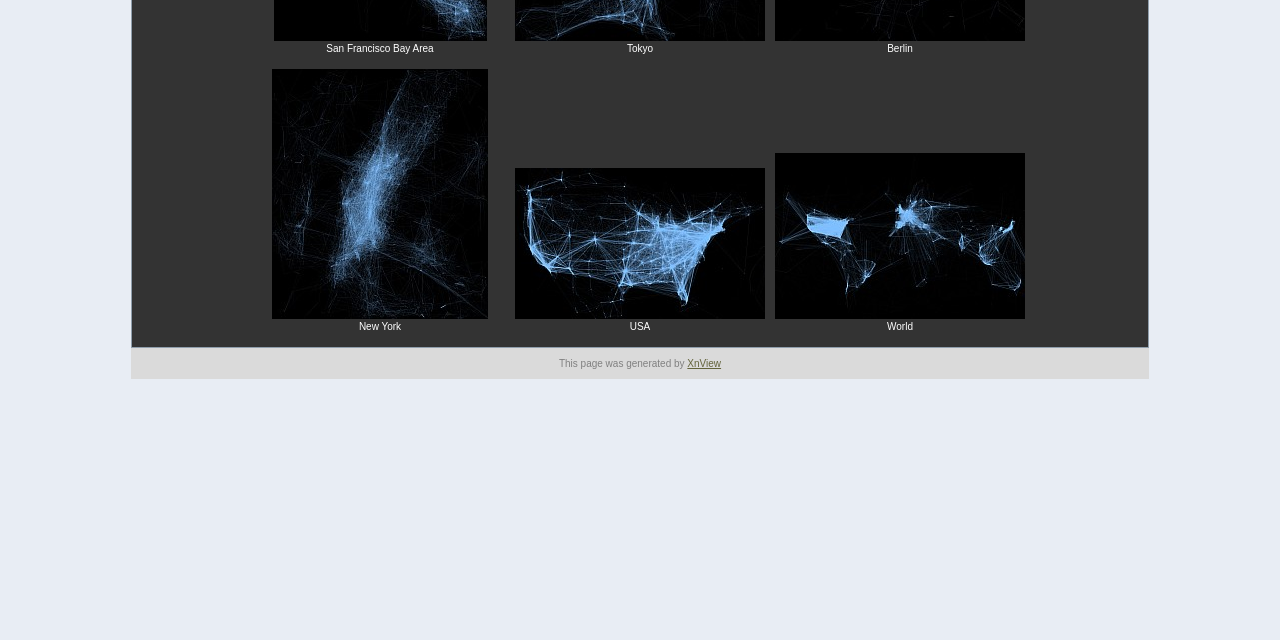Using the provided element description, identify the bounding box coordinates as (top-left x, top-left y, bottom-right x, bottom-right y). Ensure all values are between 0 and 1. Description: parent_node: New York

[0.212, 0.484, 0.381, 0.502]